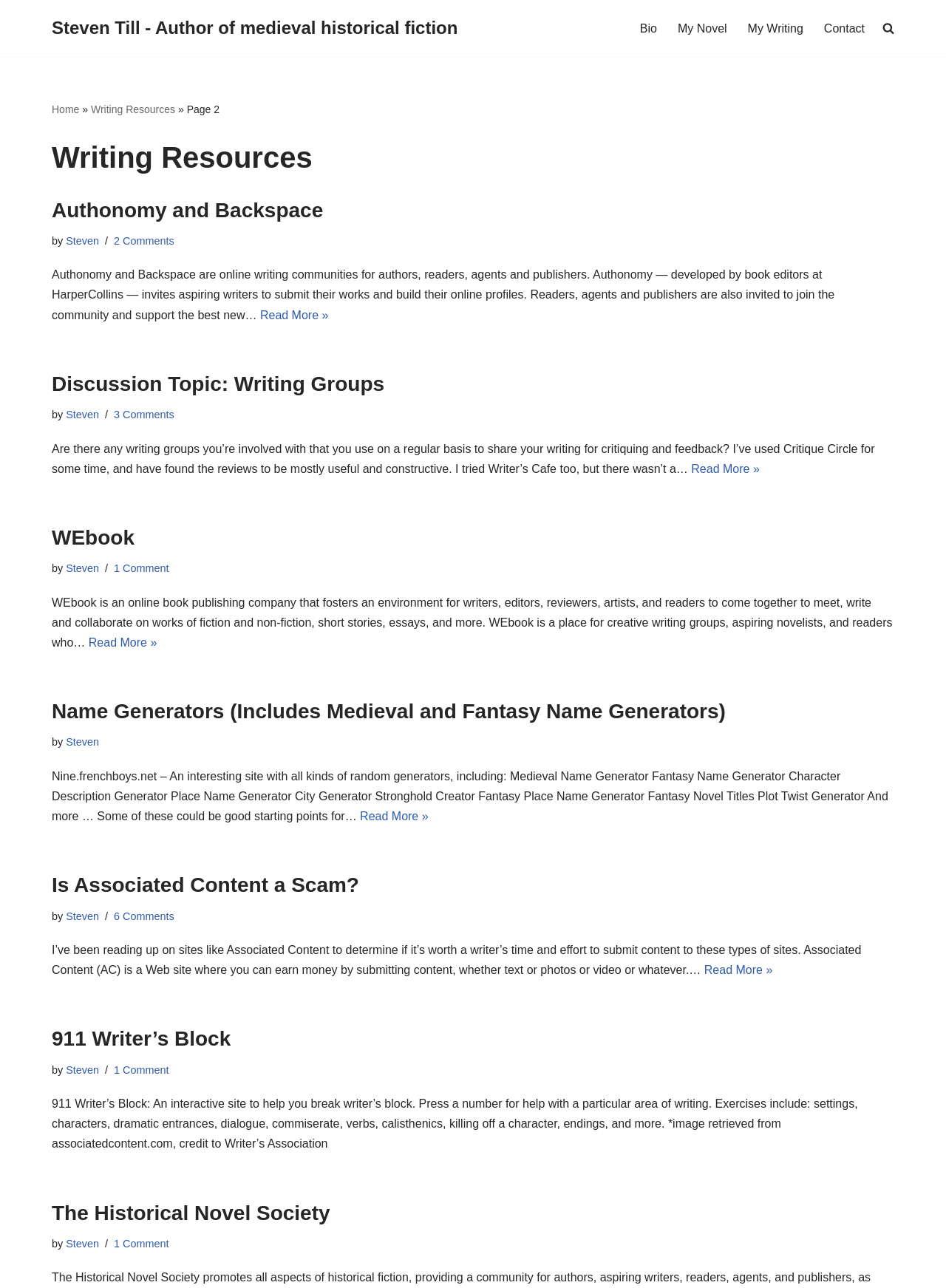From the webpage screenshot, predict the bounding box coordinates (top-left x, top-left y, bottom-right x, bottom-right y) for the UI element described here: Authonomy and Backspace

[0.055, 0.154, 0.342, 0.172]